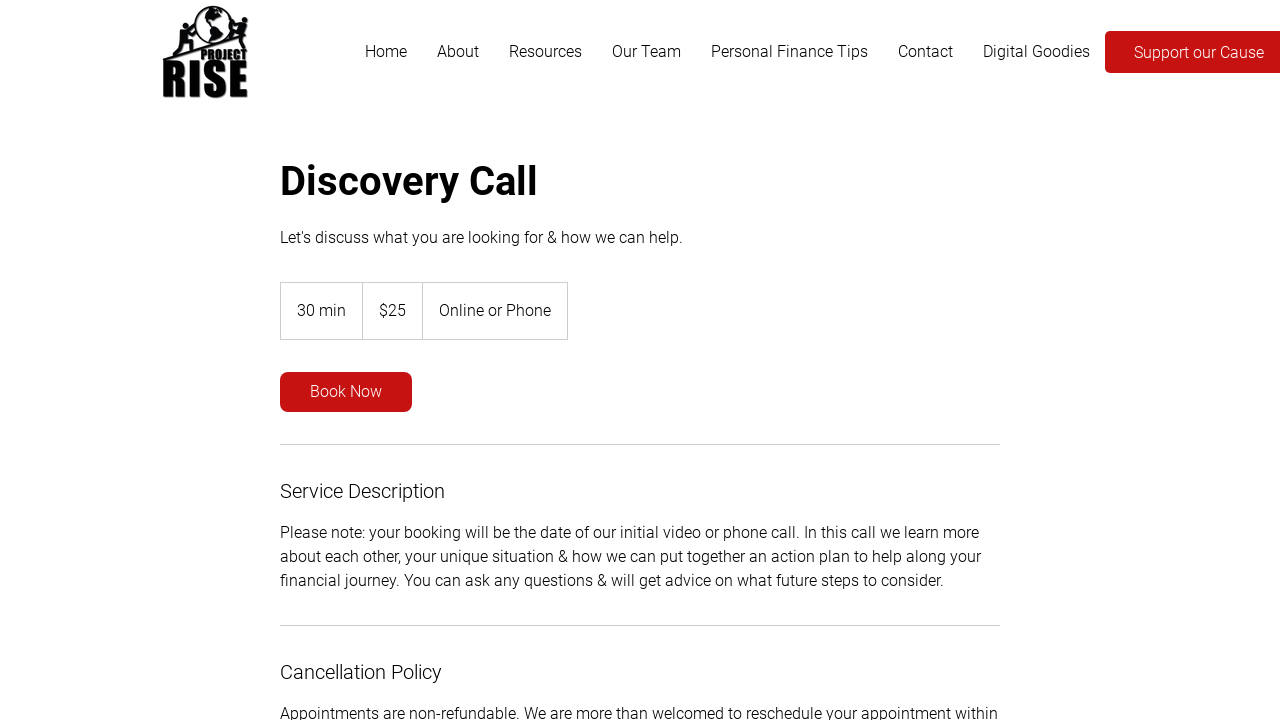Locate the bounding box coordinates of the area where you should click to accomplish the instruction: "Book a discovery call".

[0.219, 0.517, 0.322, 0.572]